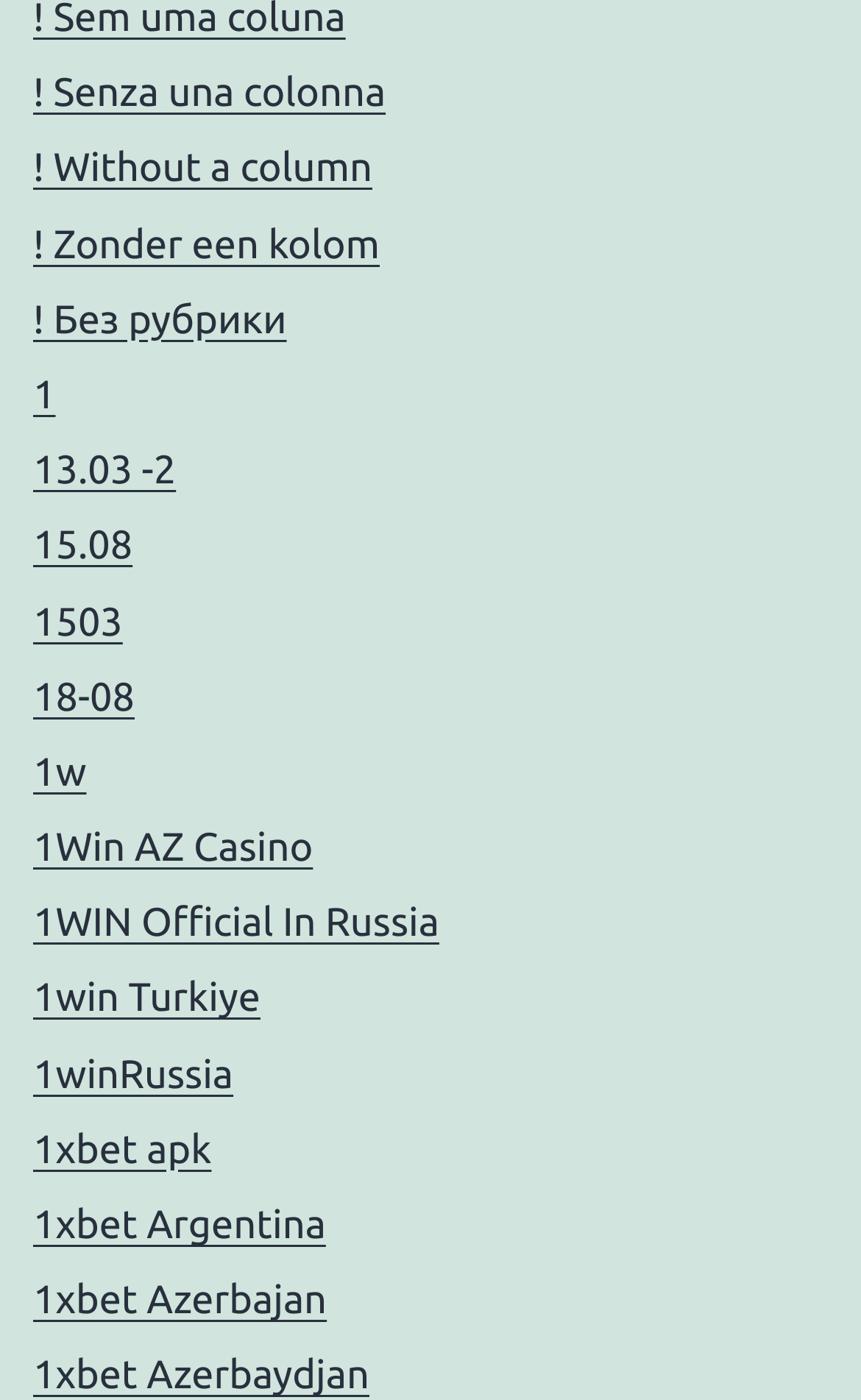Use a single word or phrase to answer the question: 
What is the first language option?

Senza una colonna